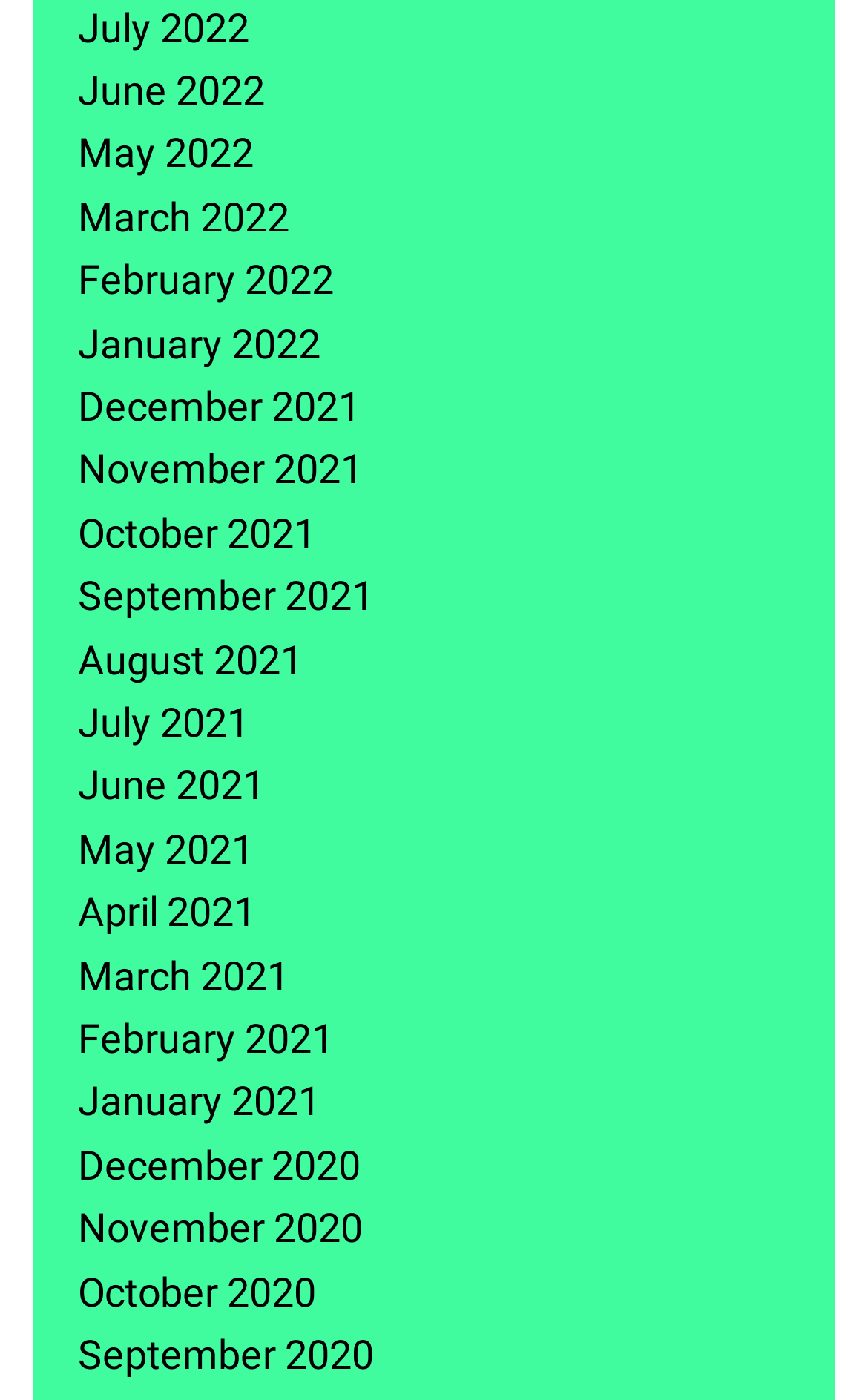Can you find the bounding box coordinates for the element to click on to achieve the instruction: "view July 2022"?

[0.09, 0.003, 0.287, 0.036]